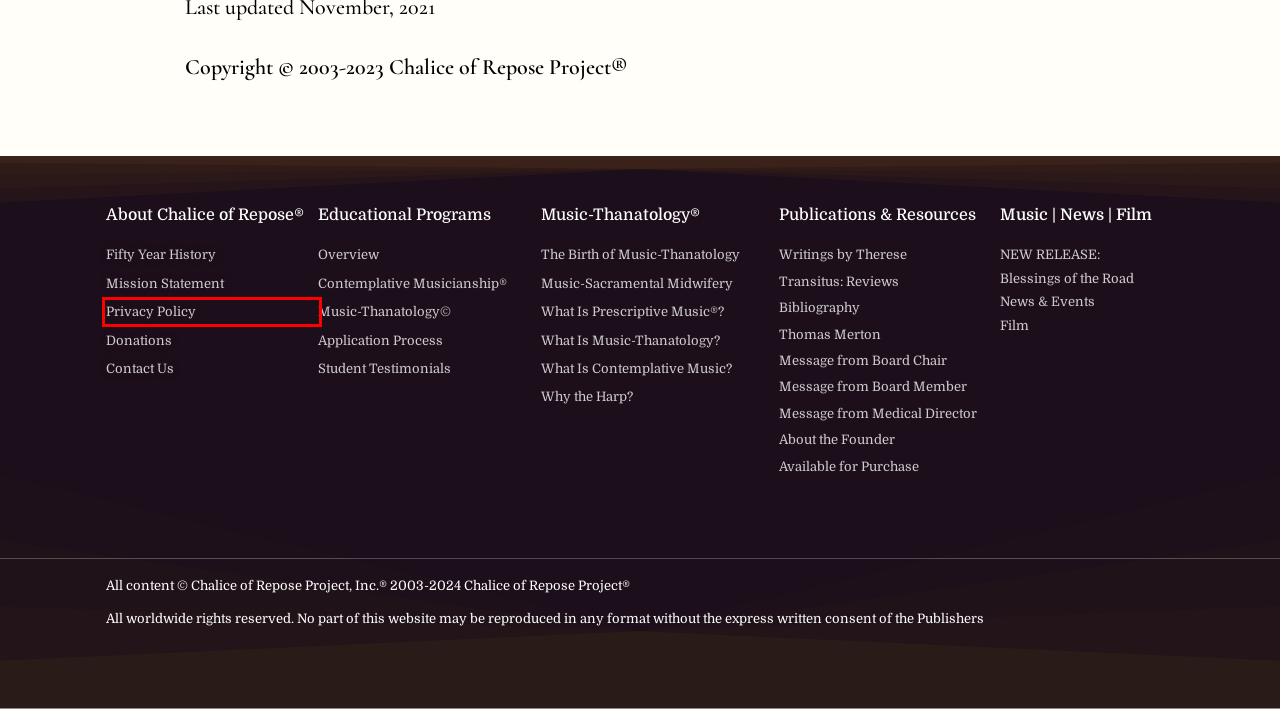Review the screenshot of a webpage that includes a red bounding box. Choose the most suitable webpage description that matches the new webpage after clicking the element within the red bounding box. Here are the candidates:
A. In Brief: What is Prescriptive Music? - Chalice of Repose Project®
B. Blessings of the Road - Chalice of Repose Project®
C. Why the Harp? - Chalice of Repose Project®
D. Message from Medical Director - Chalice of Repose Project®
E. Privacy Policy - Chalice of Repose Project®
F. The First Vigil: The Birth of Music-Thanatology - Chalice of Repose Project®
G. Available for Purchase - Chalice of Repose Project®
H. News & Events - Chalice of Repose Project®

E